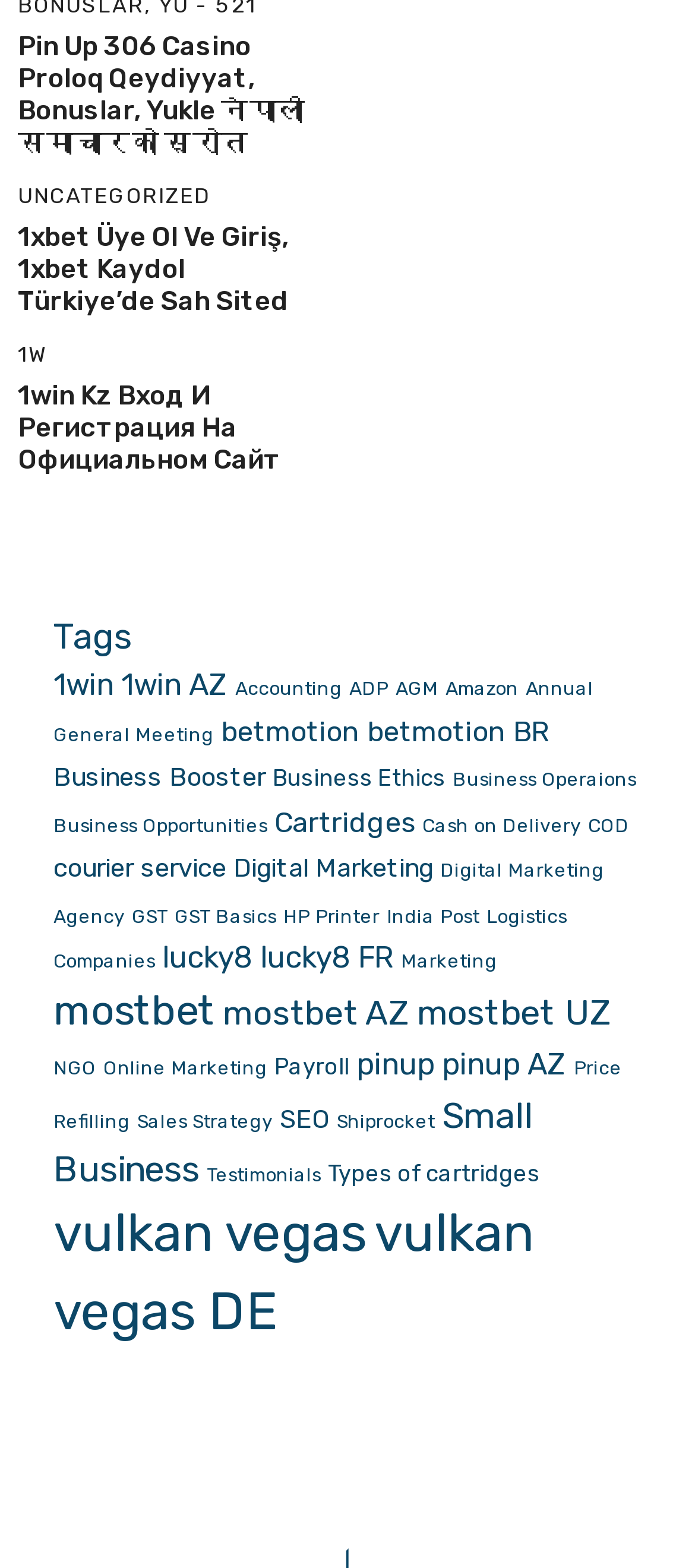Respond to the question with just a single word or phrase: 
How many categories are there on the webpage?

30